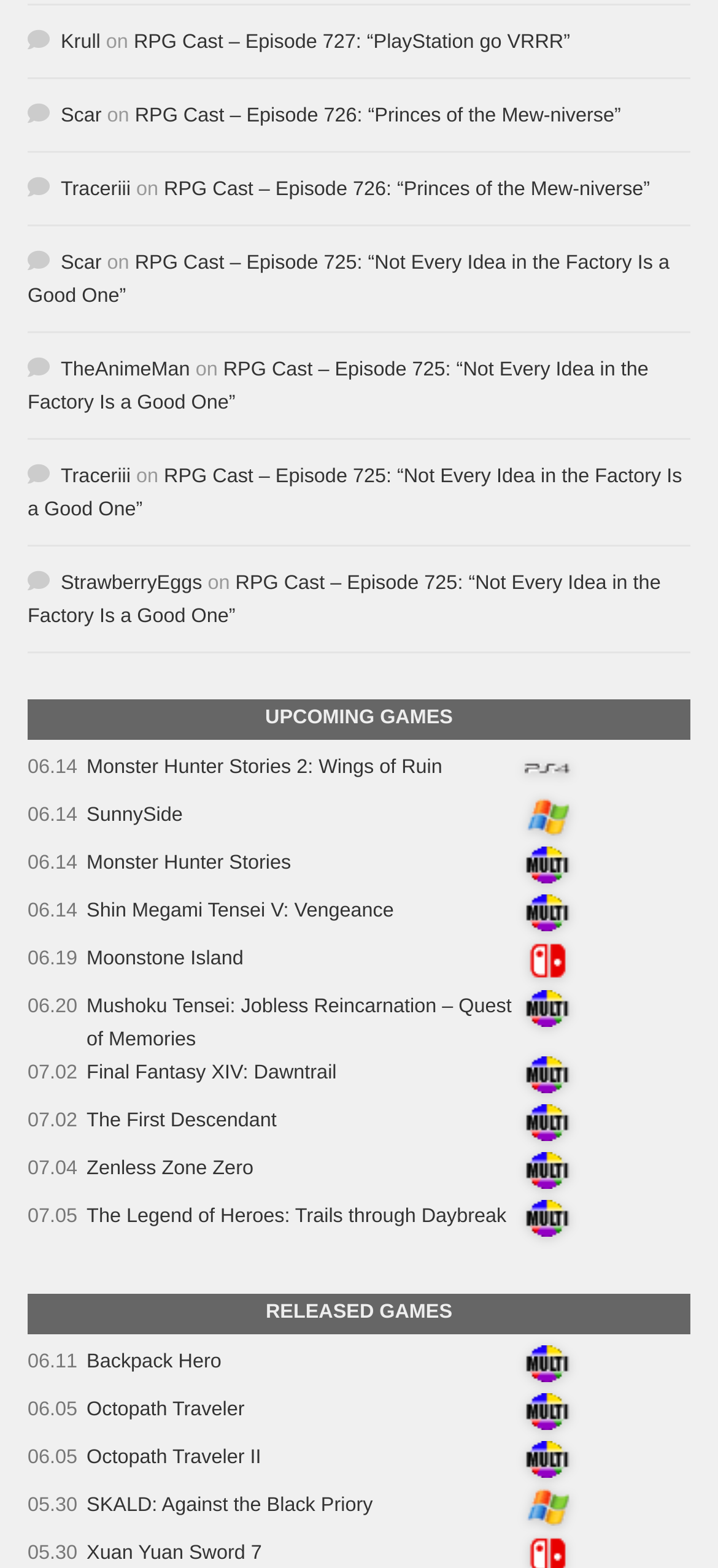What is the name of the podcast episode linked by Traceriii?
Using the details shown in the screenshot, provide a comprehensive answer to the question.

I found the link associated with Traceriii and saw that it points to 'RPG Cast – Episode 725: “Not Every Idea in the Factory Is a Good One”'.